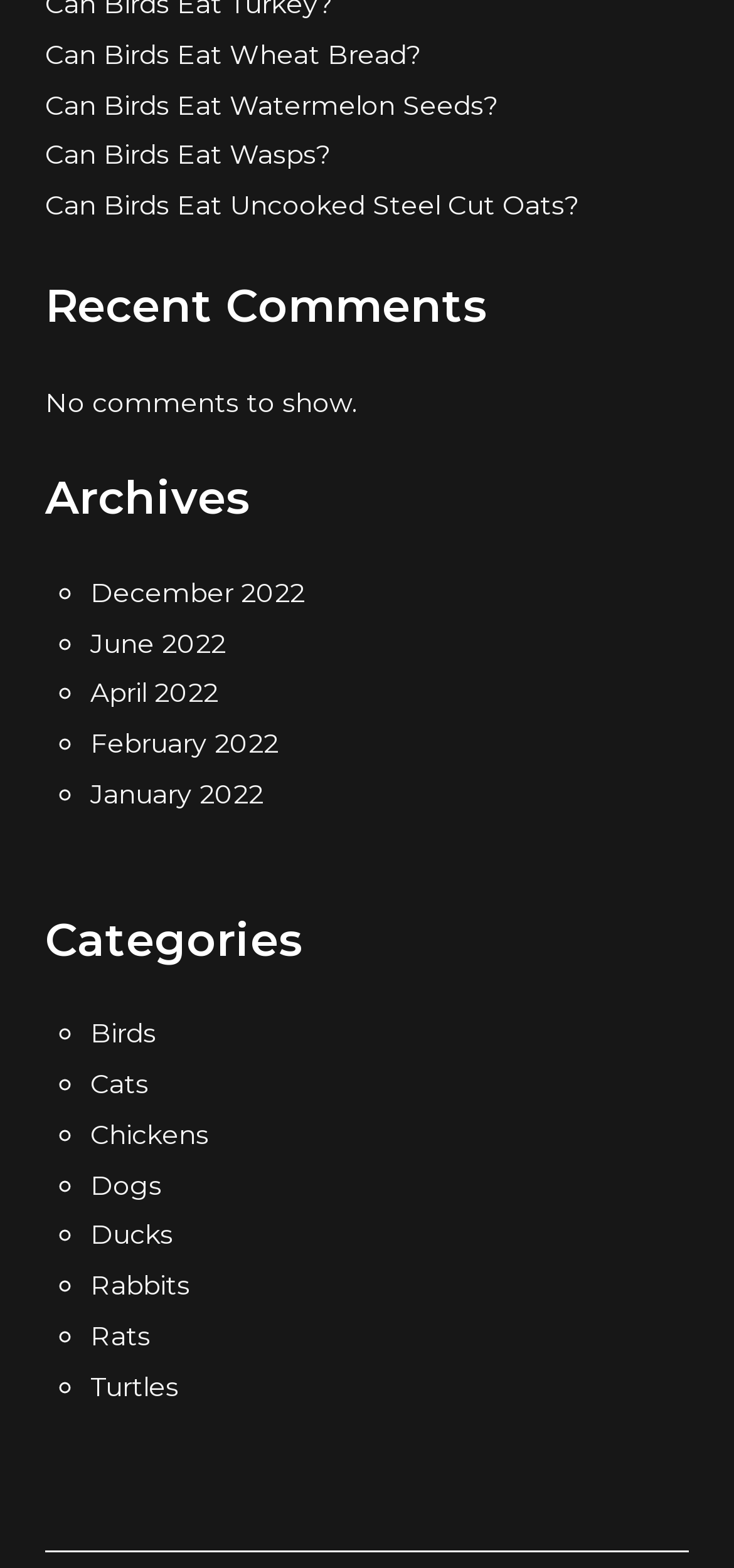Please reply with a single word or brief phrase to the question: 
How many recent articles are listed?

4